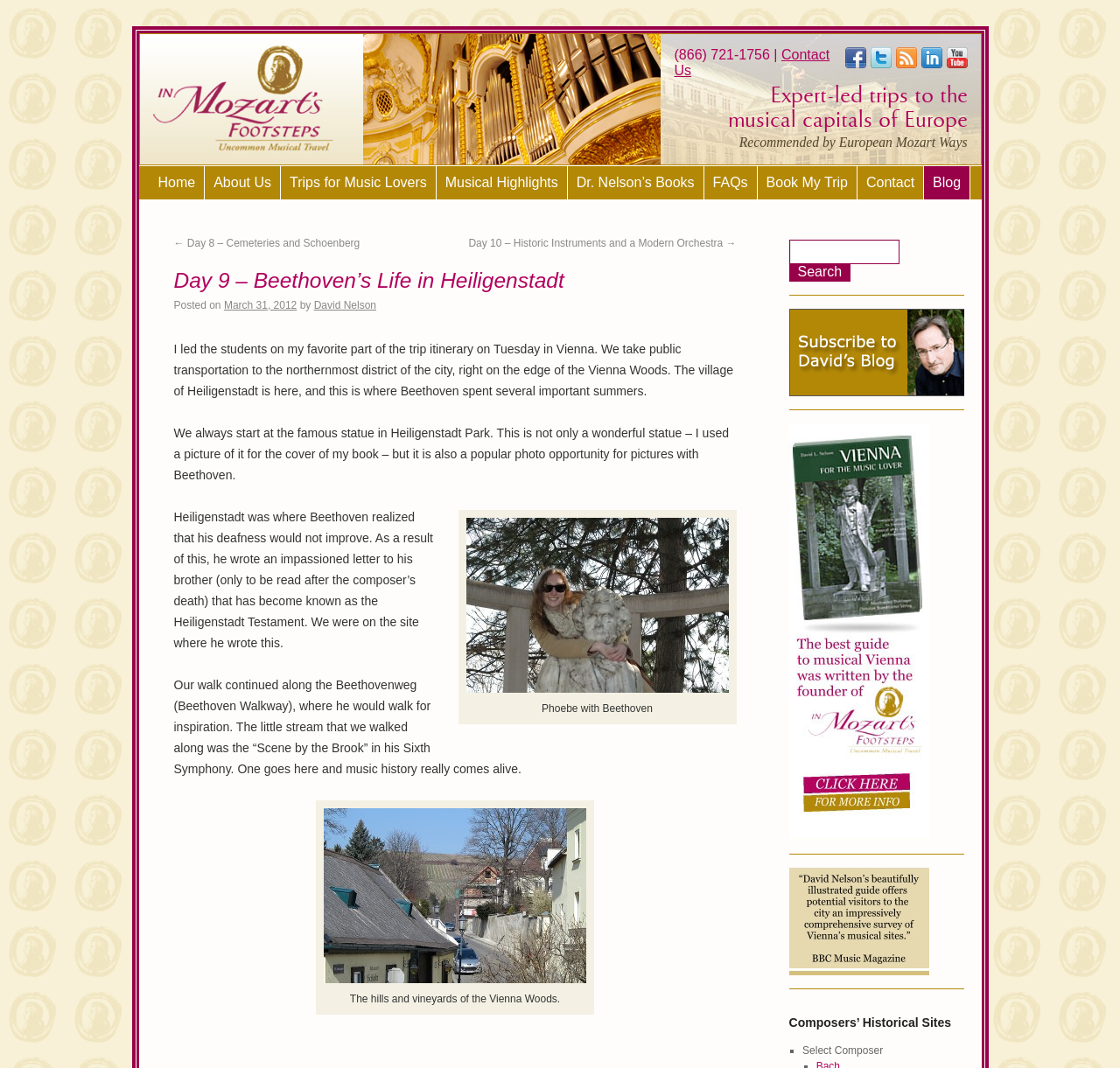Answer the question briefly using a single word or phrase: 
What is the name of the trip?

Day 9 - Beethoven's Life in Heiligenstadt